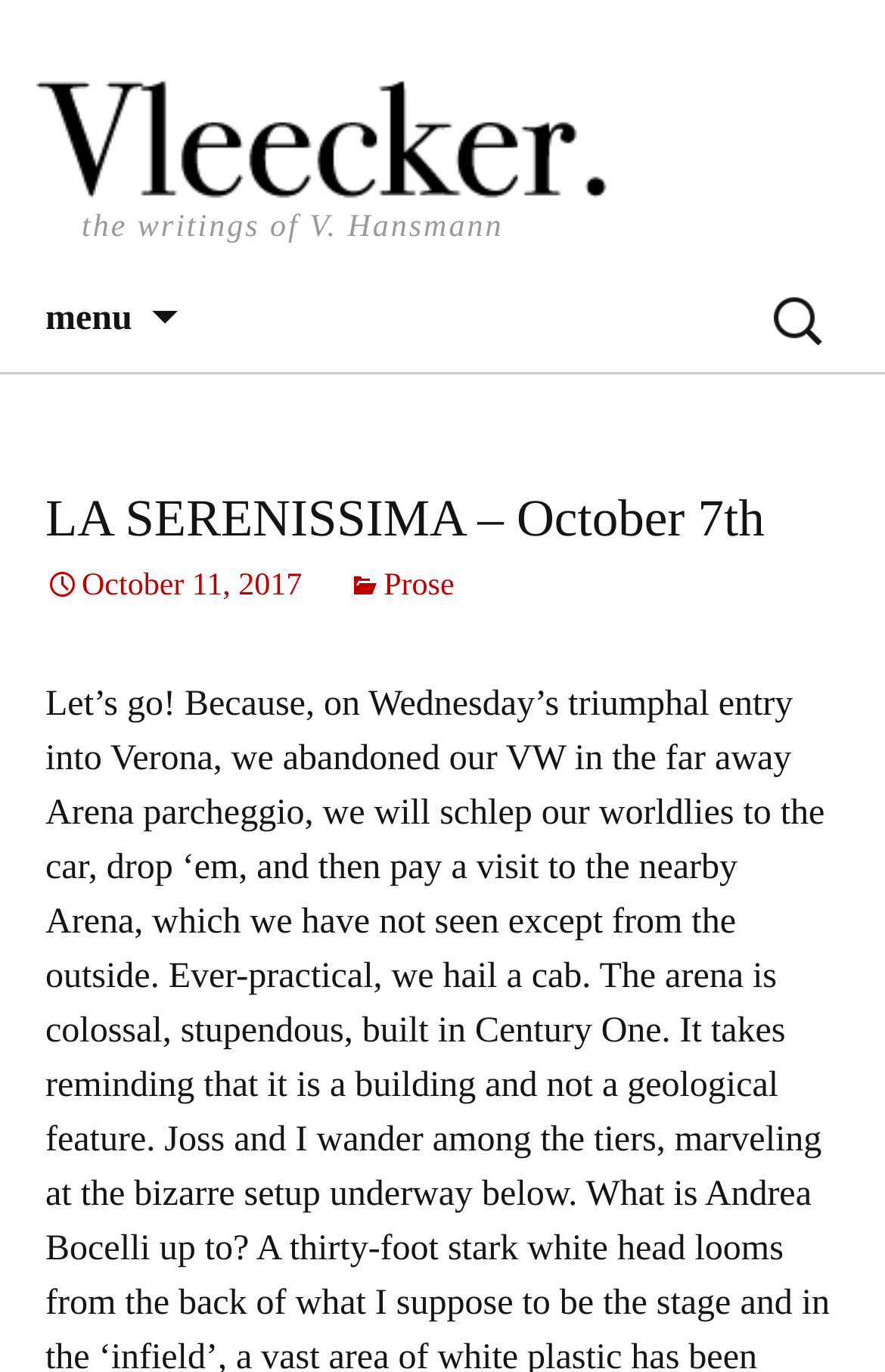What is the date of the post?
Refer to the image and provide a one-word or short phrase answer.

October 11, 2017